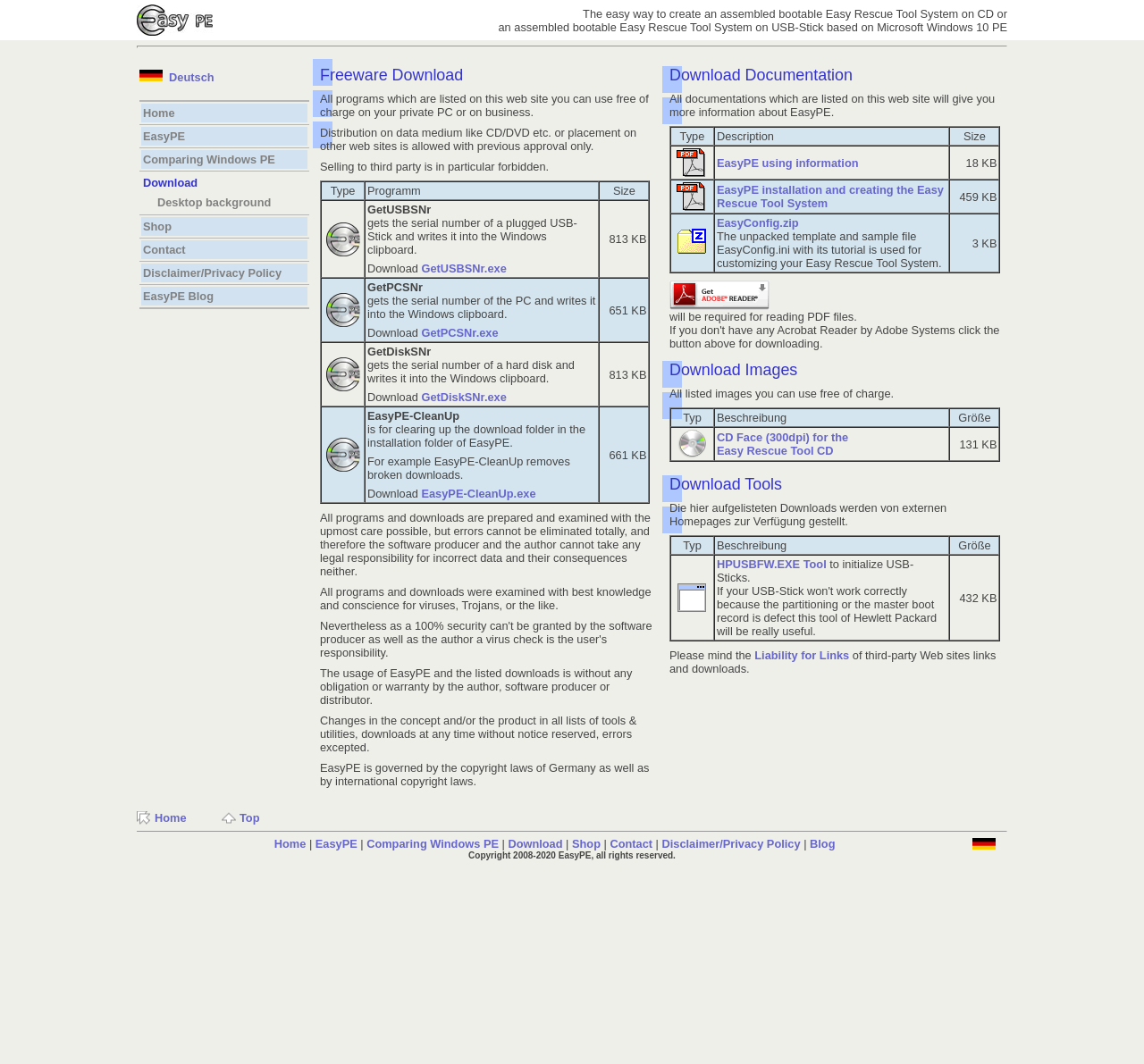Determine the bounding box coordinates of the UI element that matches the following description: "EasyPE". The coordinates should be four float numbers between 0 and 1 in the format [left, top, right, bottom].

[0.123, 0.12, 0.269, 0.137]